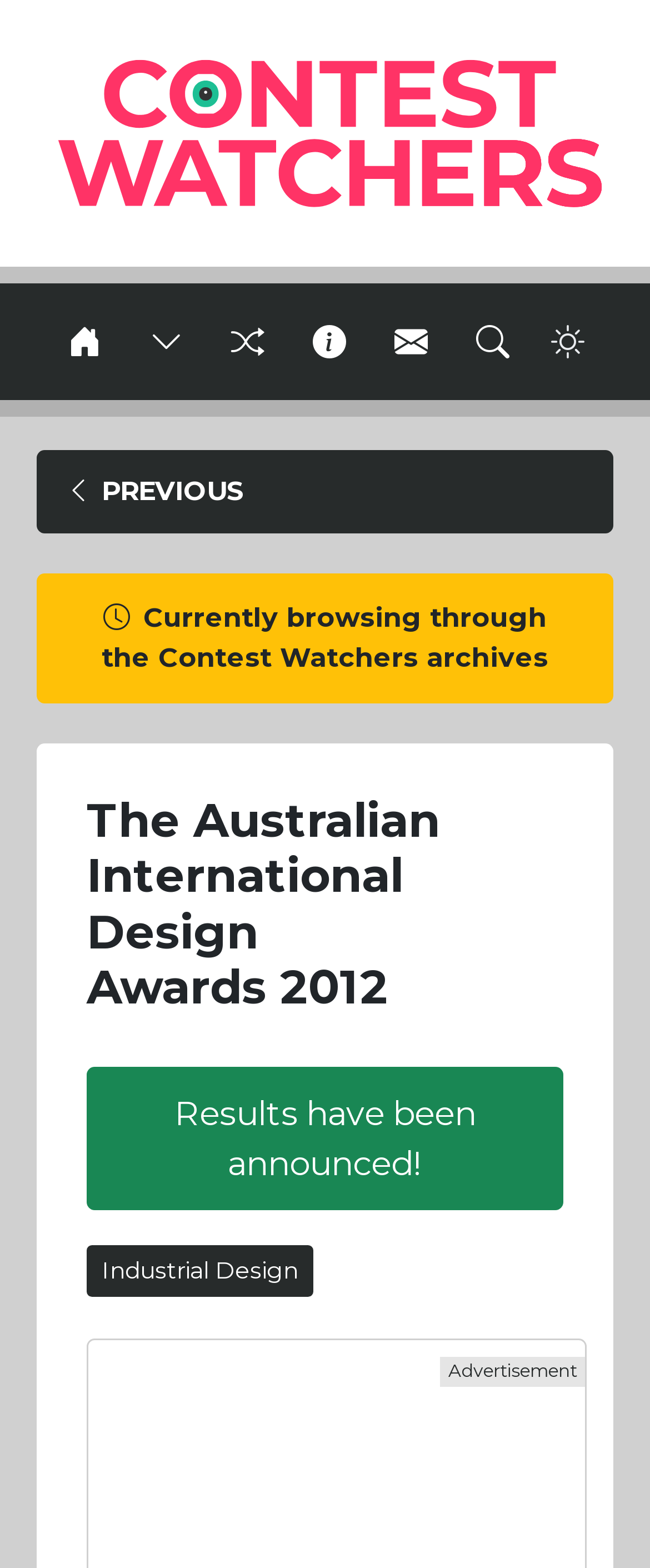Using the element description: "Industrial Design", determine the bounding box coordinates. The coordinates should be in the format [left, top, right, bottom], with values between 0 and 1.

[0.133, 0.794, 0.482, 0.827]